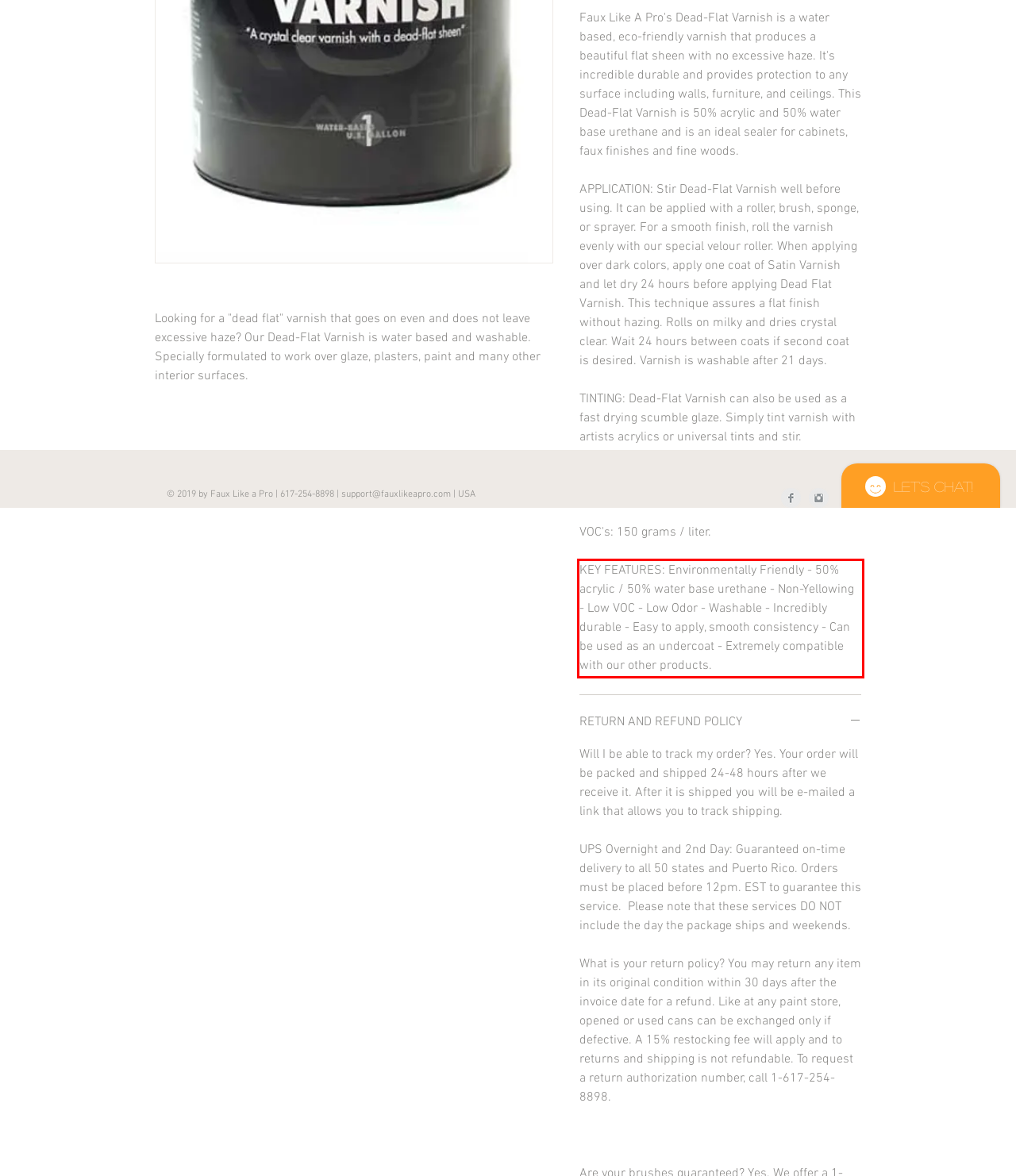Locate the red bounding box in the provided webpage screenshot and use OCR to determine the text content inside it.

KEY FEATURES: Environmentally Friendly - 50% acrylic / 50% water base urethane - Non-Yellowing - Low VOC - Low Odor - Washable - Incredibly durable - Easy to apply, smooth consistency - Can be used as an undercoat - Extremely compatible with our other products.